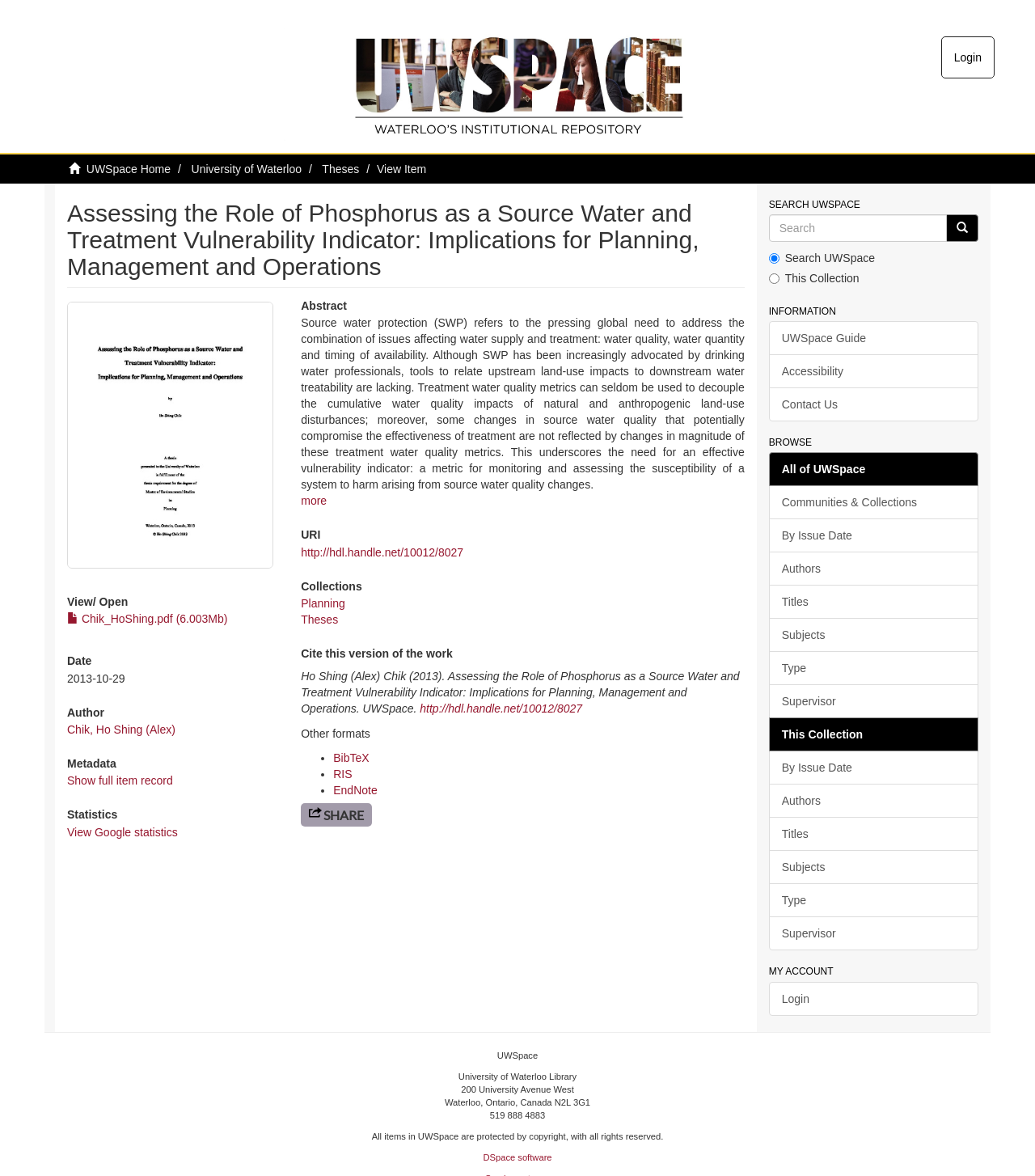Could you find the bounding box coordinates of the clickable area to complete this instruction: "Login"?

[0.91, 0.032, 0.96, 0.066]